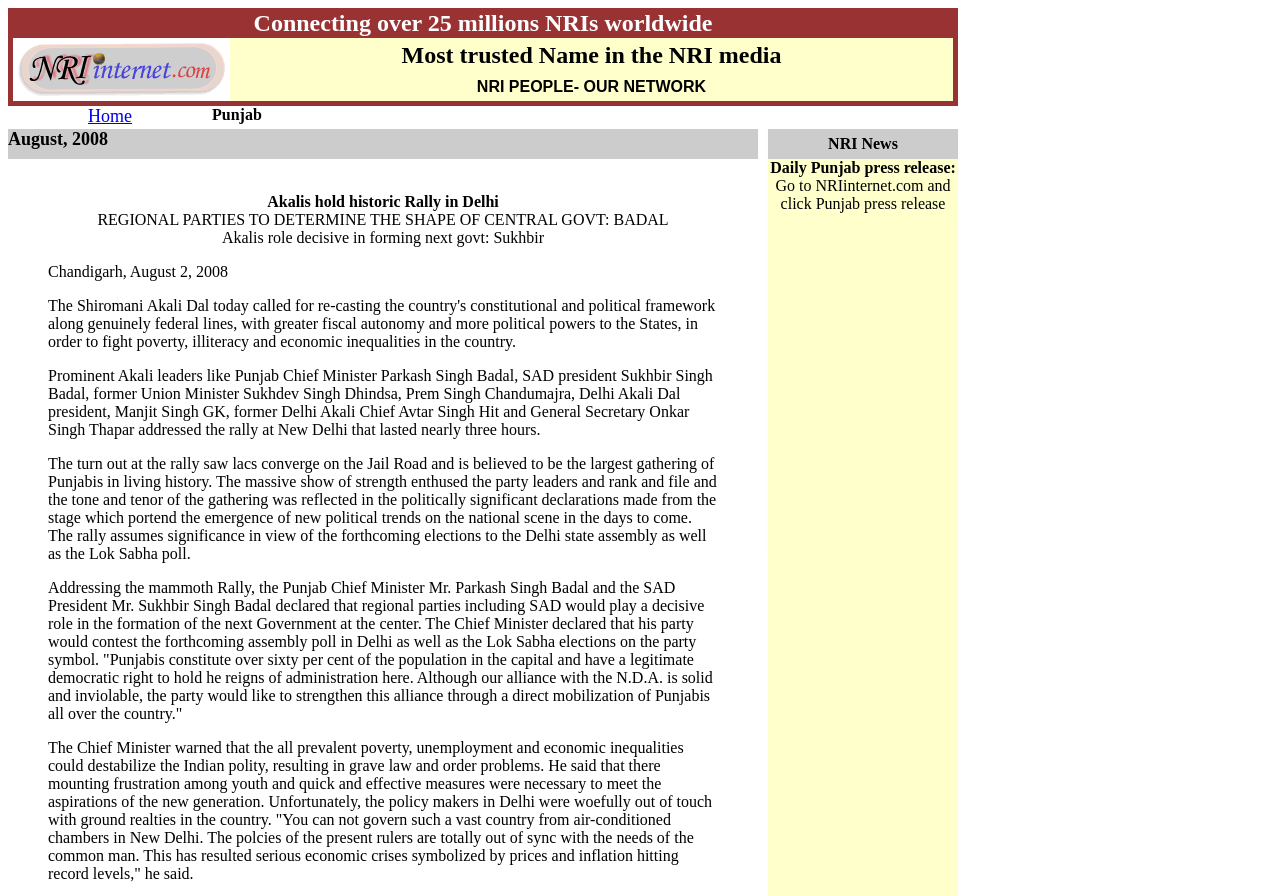Using the elements shown in the image, answer the question comprehensively: What is the name of the Chief Minister mentioned?

The name of the Chief Minister mentioned is 'Parkash Singh Badal' which is stated in the StaticText with the text 'Addressing the mammoth Rally, the Punjab Chief Minister Mr. Parkash Singh Badal and the SAD President Mr. Sukhbir Singh Badal declared...'.